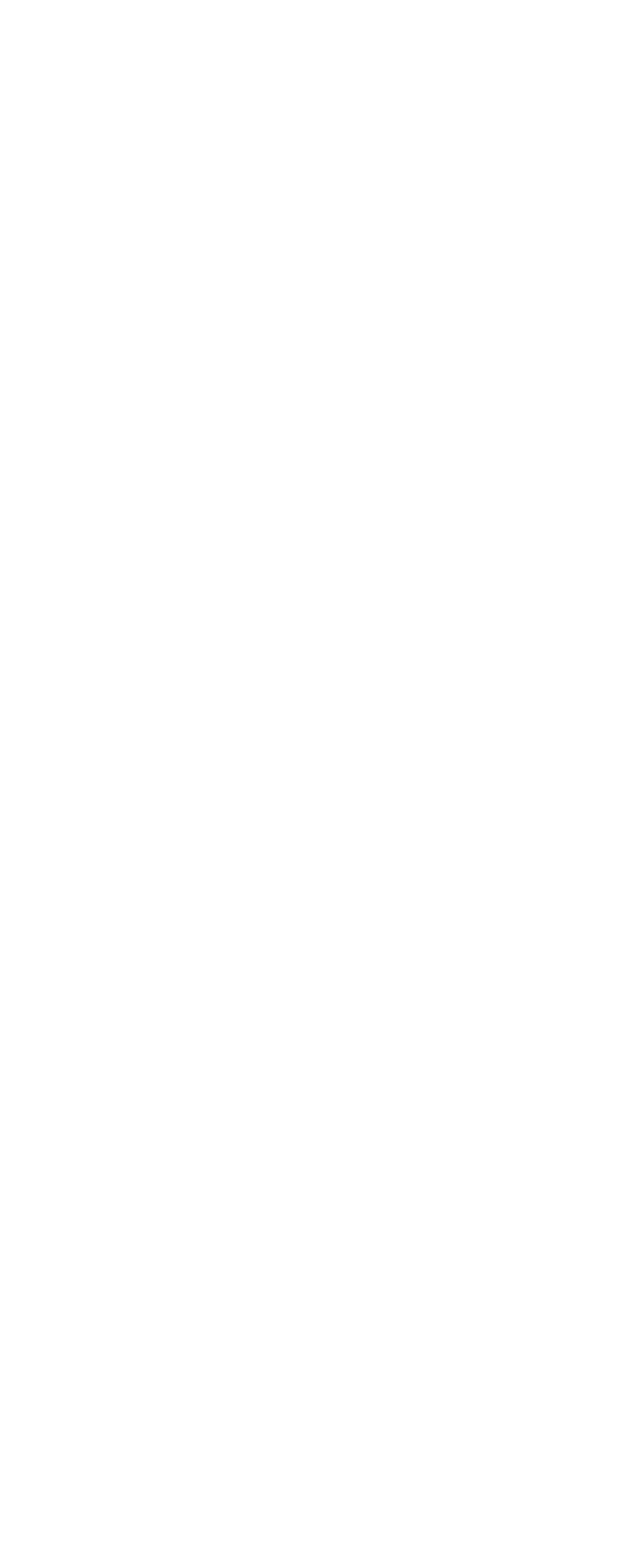Locate the bounding box of the UI element with the following description: "Management Consulting Services".

[0.175, 0.465, 0.824, 0.485]